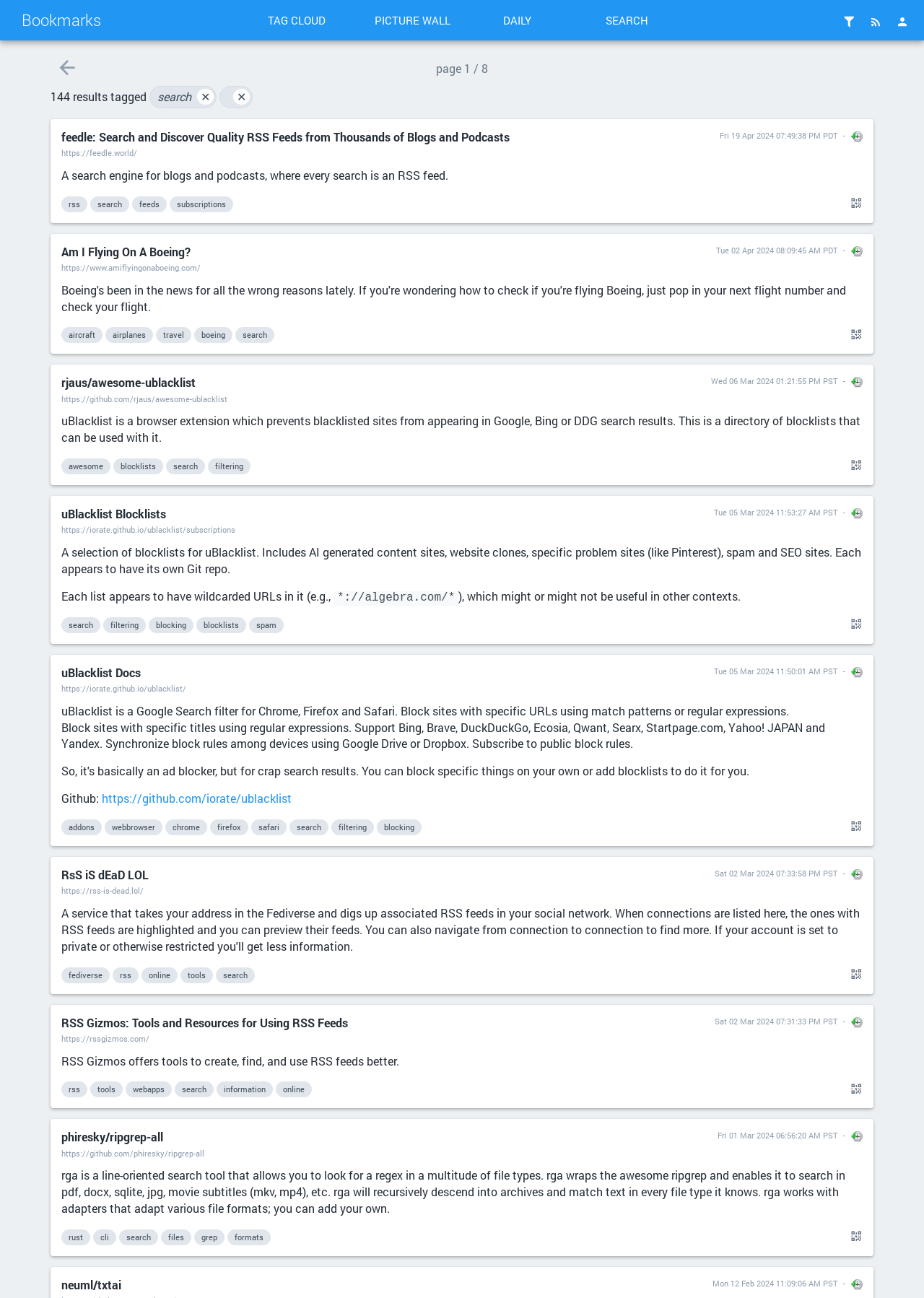Respond to the question below with a concise word or phrase:
What is the tag of the first search result?

rss